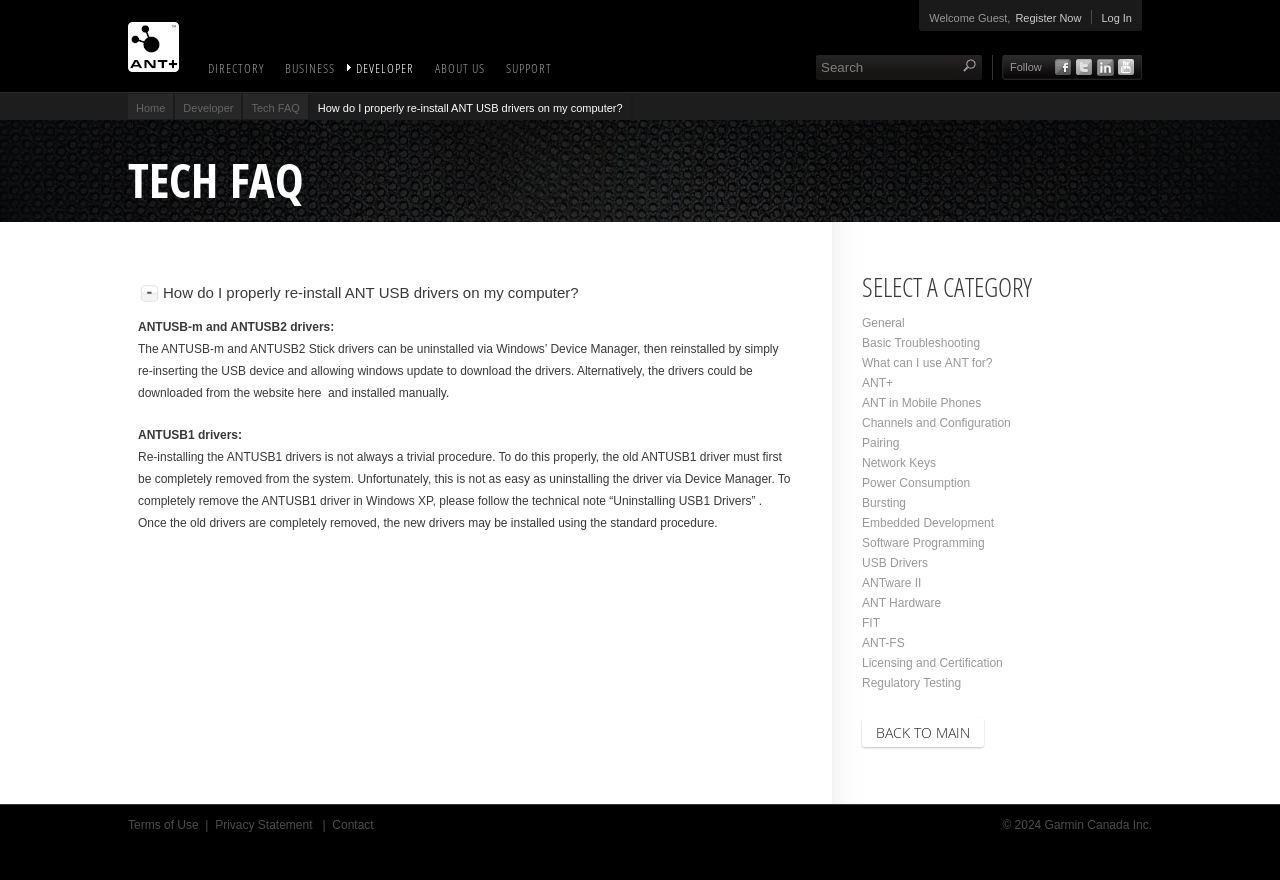Please specify the bounding box coordinates of the region to click in order to perform the following instruction: "Search for something".

[0.638, 0.062, 0.747, 0.091]